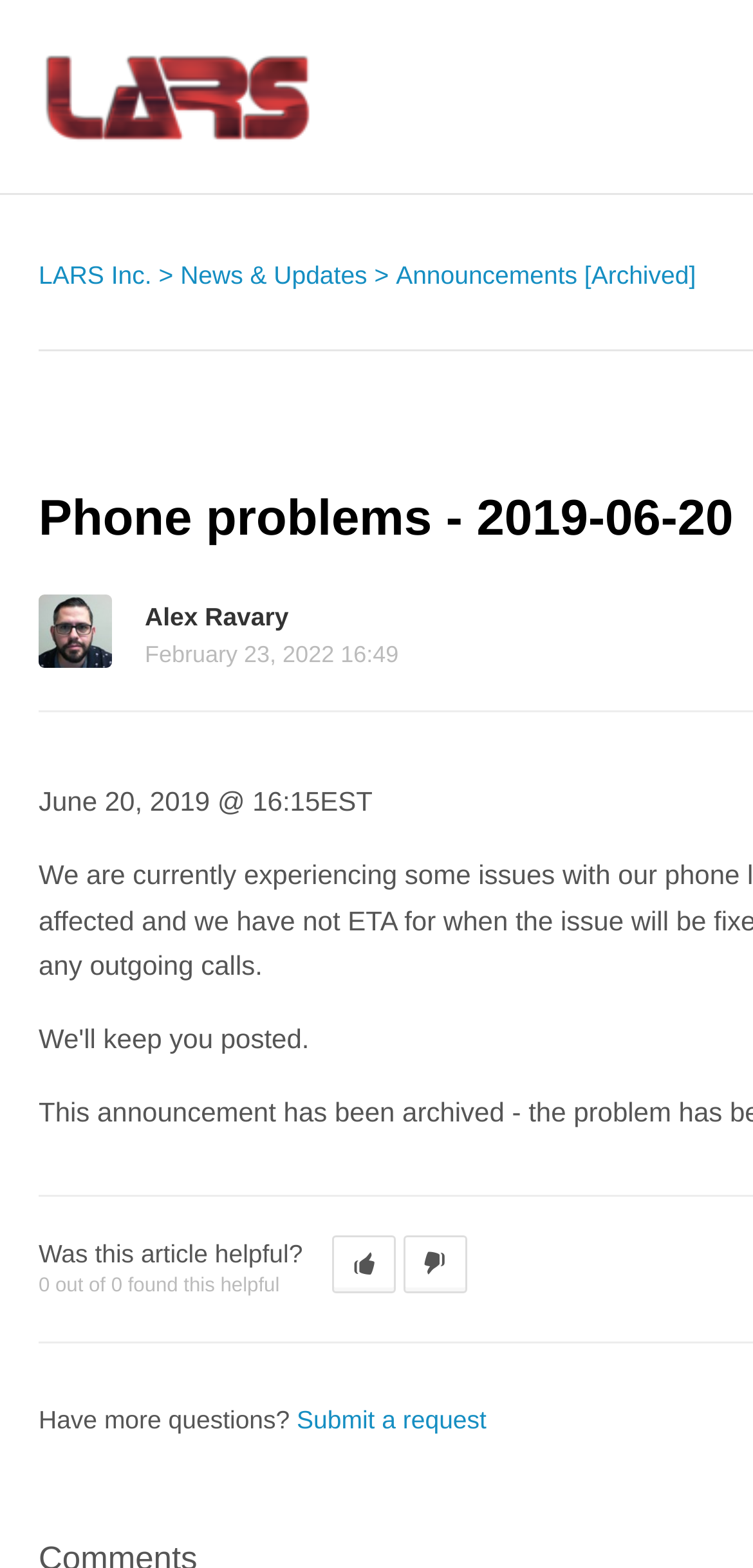Give a concise answer using only one word or phrase for this question:
What is the purpose of the buttons with thumbs up and thumbs down icons?

To rate the article